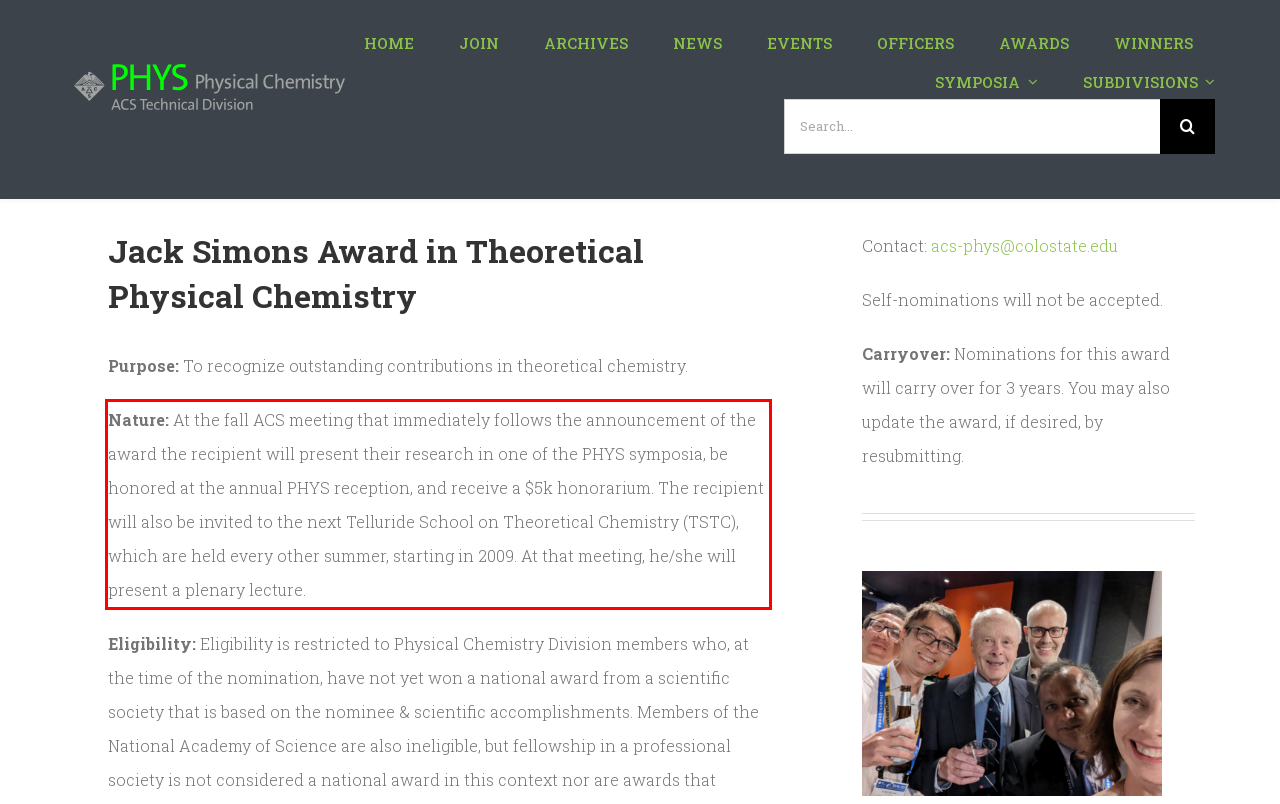Given a screenshot of a webpage, locate the red bounding box and extract the text it encloses.

Nature: At the fall ACS meeting that immediately follows the announcement of the award the recipient will present their research in one of the PHYS symposia, be honored at the annual PHYS reception, and receive a $5k honorarium. The recipient will also be invited to the next Telluride School on Theoretical Chemistry (TSTC), which are held every other summer, starting in 2009. At that meeting, he/she will present a plenary lecture.